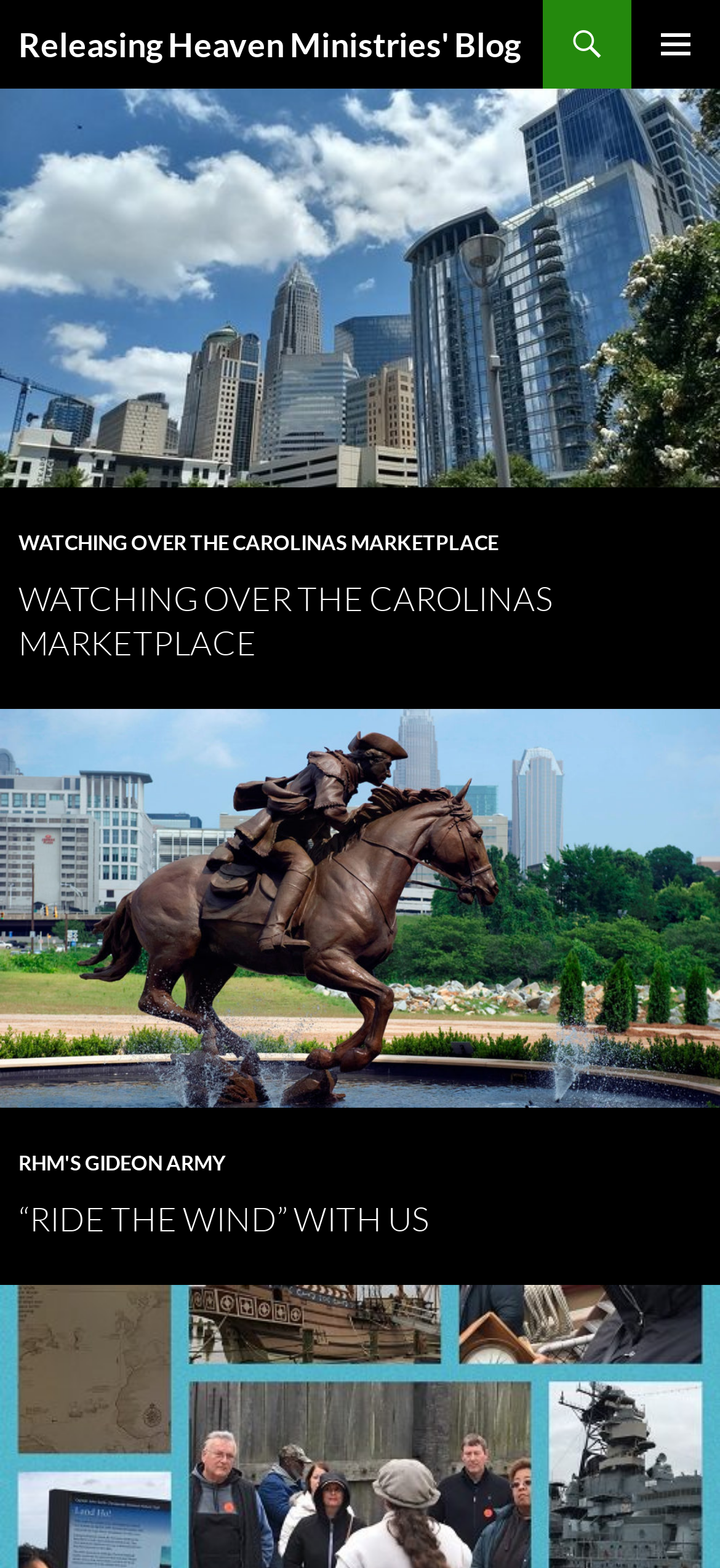Identify the bounding box coordinates of the clickable region to carry out the given instruction: "Read the WATCHING OVER THE CAROLINAS MARKETPLACE article".

[0.026, 0.338, 0.692, 0.353]